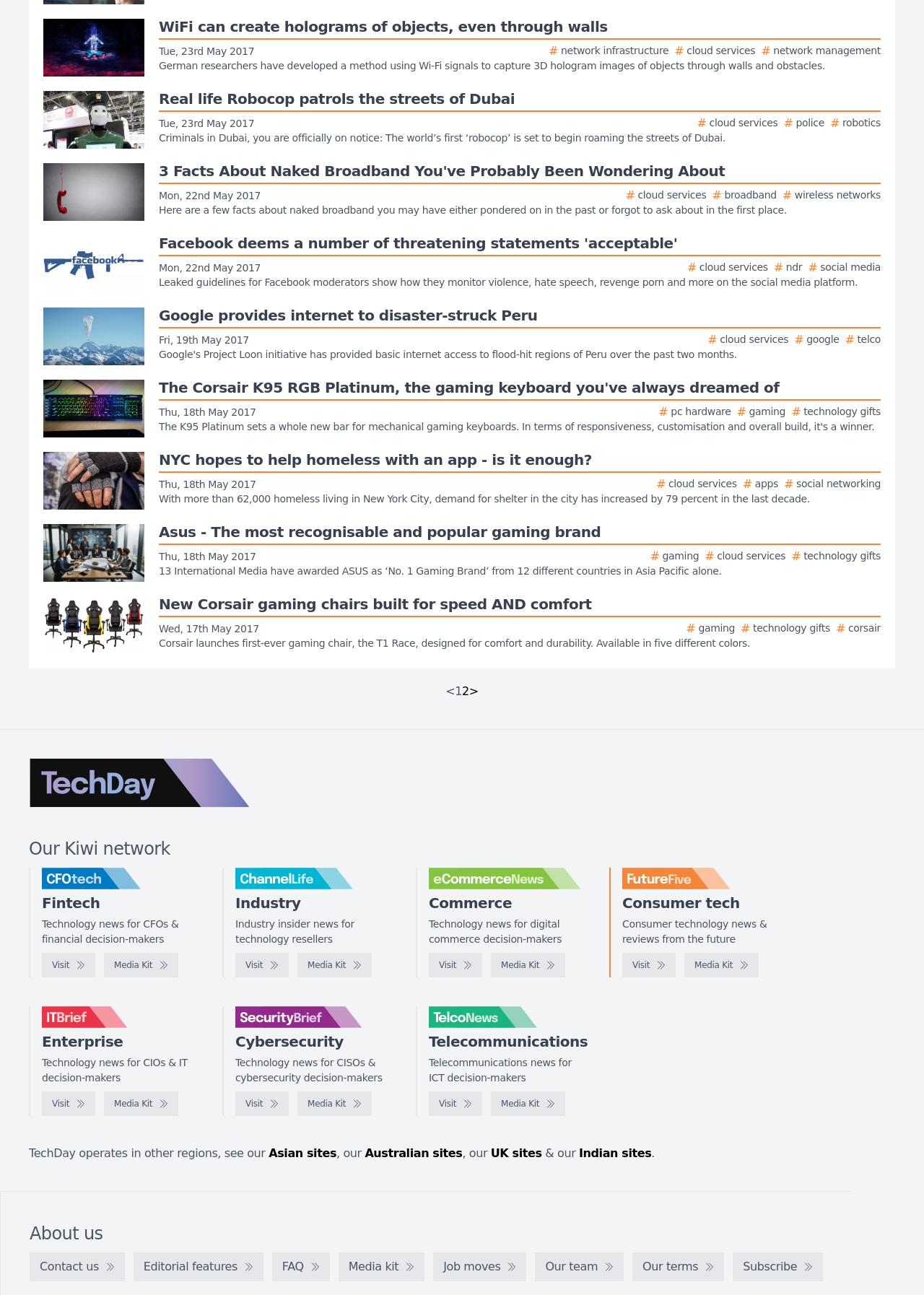Specify the bounding box coordinates of the element's area that should be clicked to execute the given instruction: "Check out the 'FutureFive' logo". The coordinates should be four float numbers between 0 and 1, i.e., [left, top, right, bottom].

[0.673, 0.67, 0.838, 0.687]